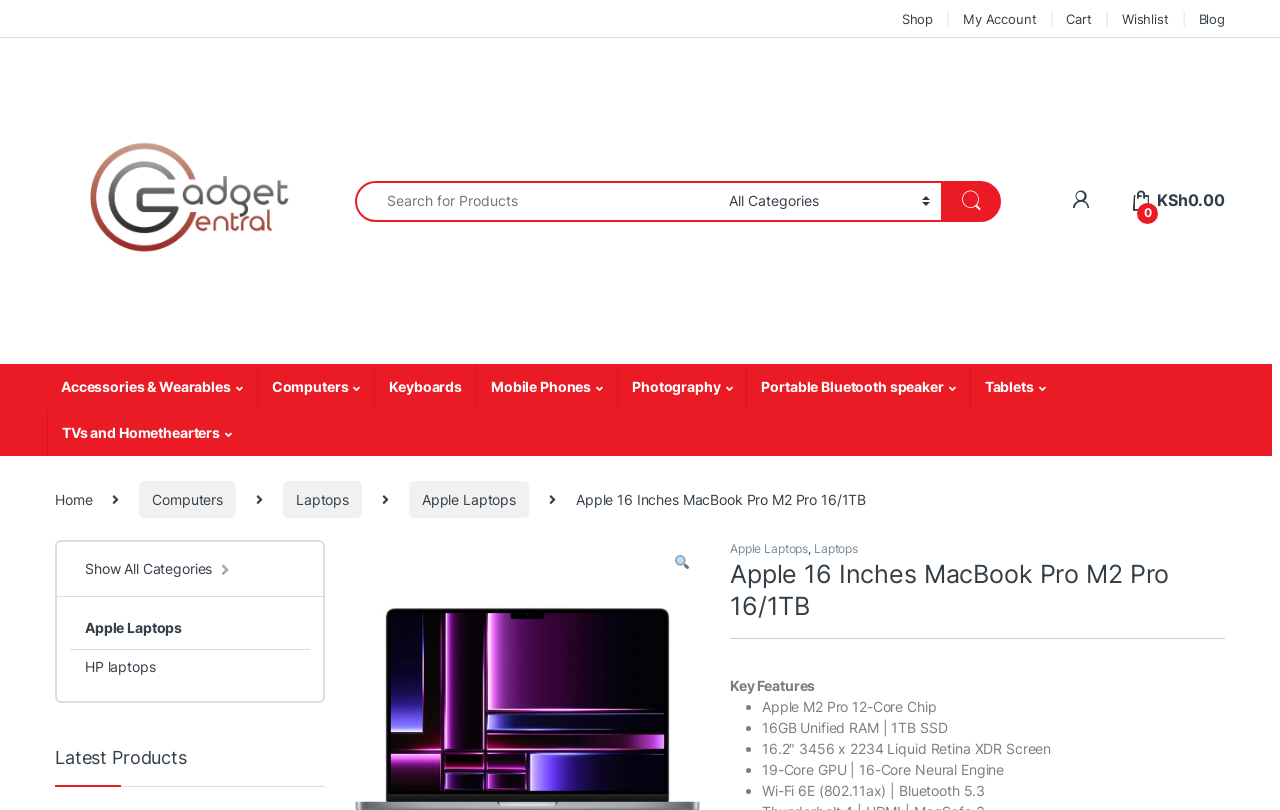Find the coordinates for the bounding box of the element with this description: "Accessories & Wearables".

[0.037, 0.45, 0.201, 0.506]